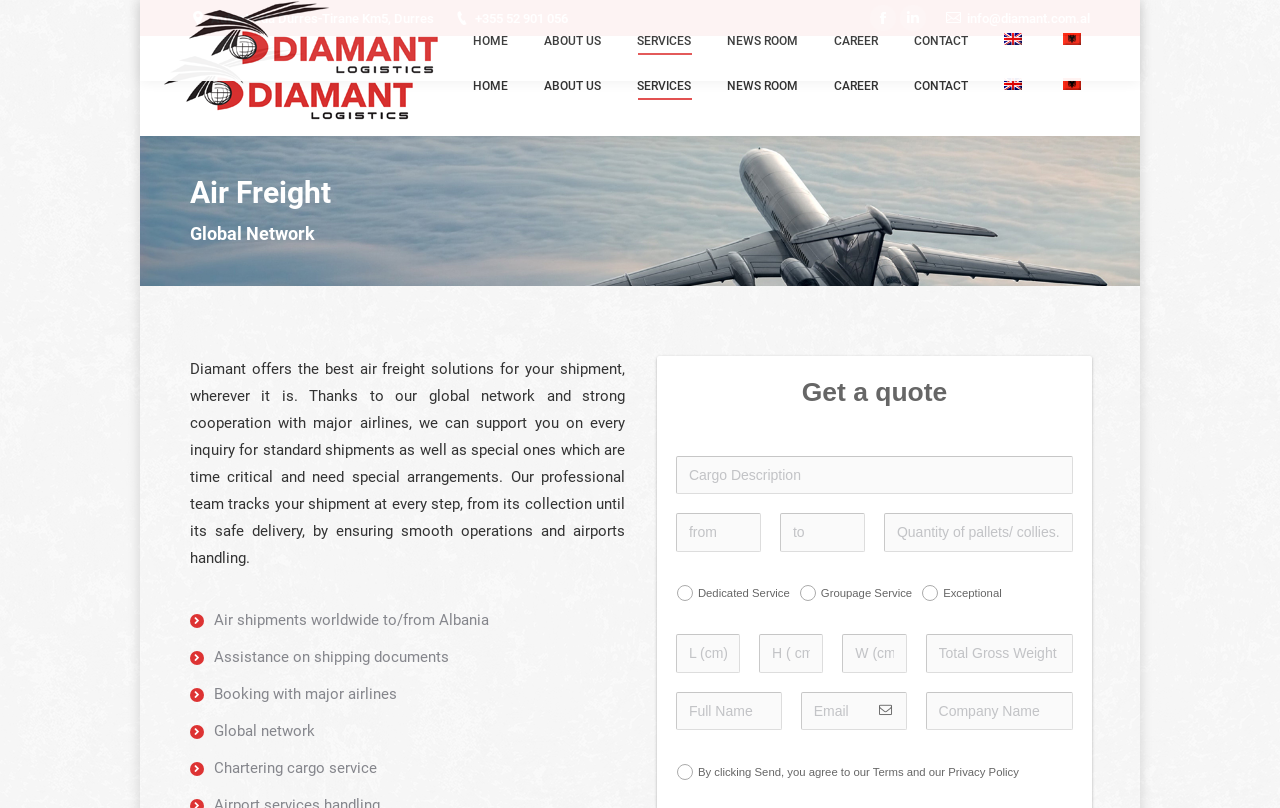Determine the bounding box coordinates for the region that must be clicked to execute the following instruction: "Get a quote".

[0.626, 0.467, 0.74, 0.504]